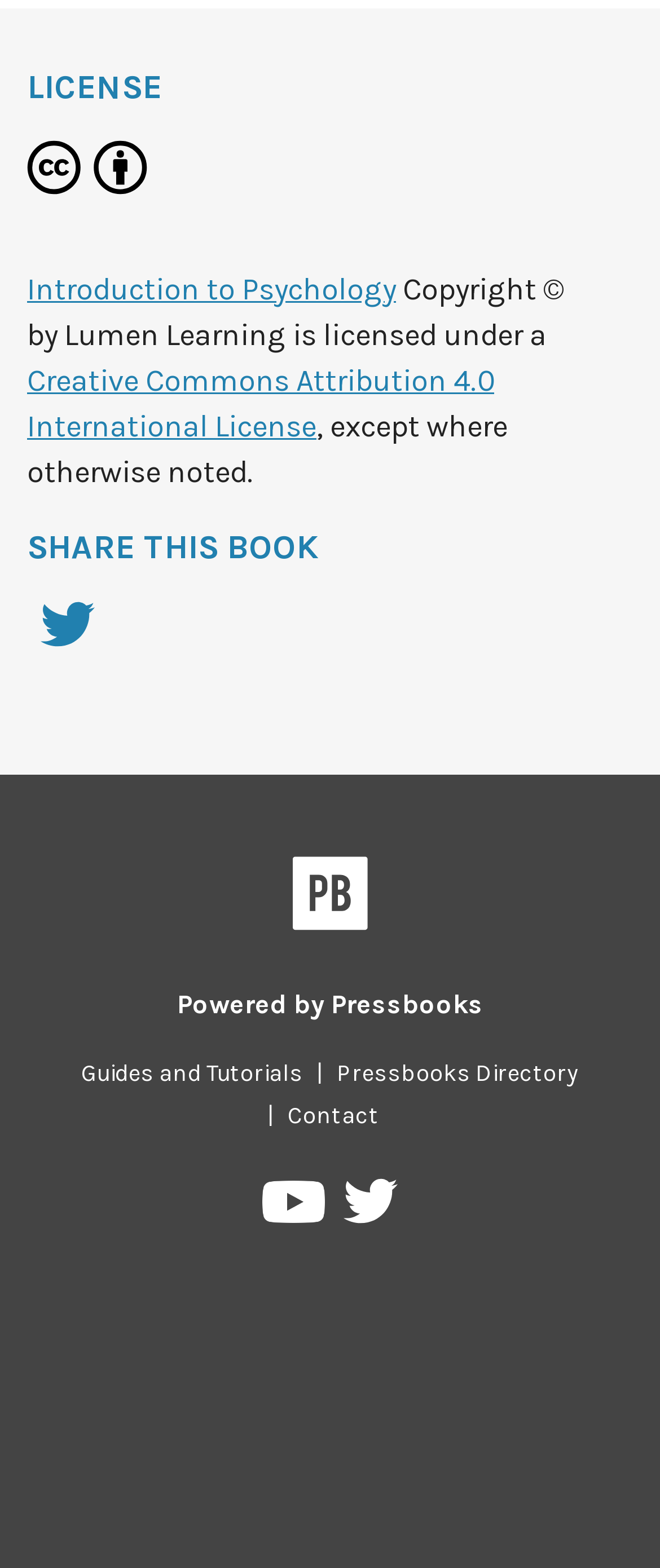Specify the bounding box coordinates of the region I need to click to perform the following instruction: "Contact". The coordinates must be four float numbers in the range of 0 to 1, i.e., [left, top, right, bottom].

[0.415, 0.702, 0.595, 0.72]